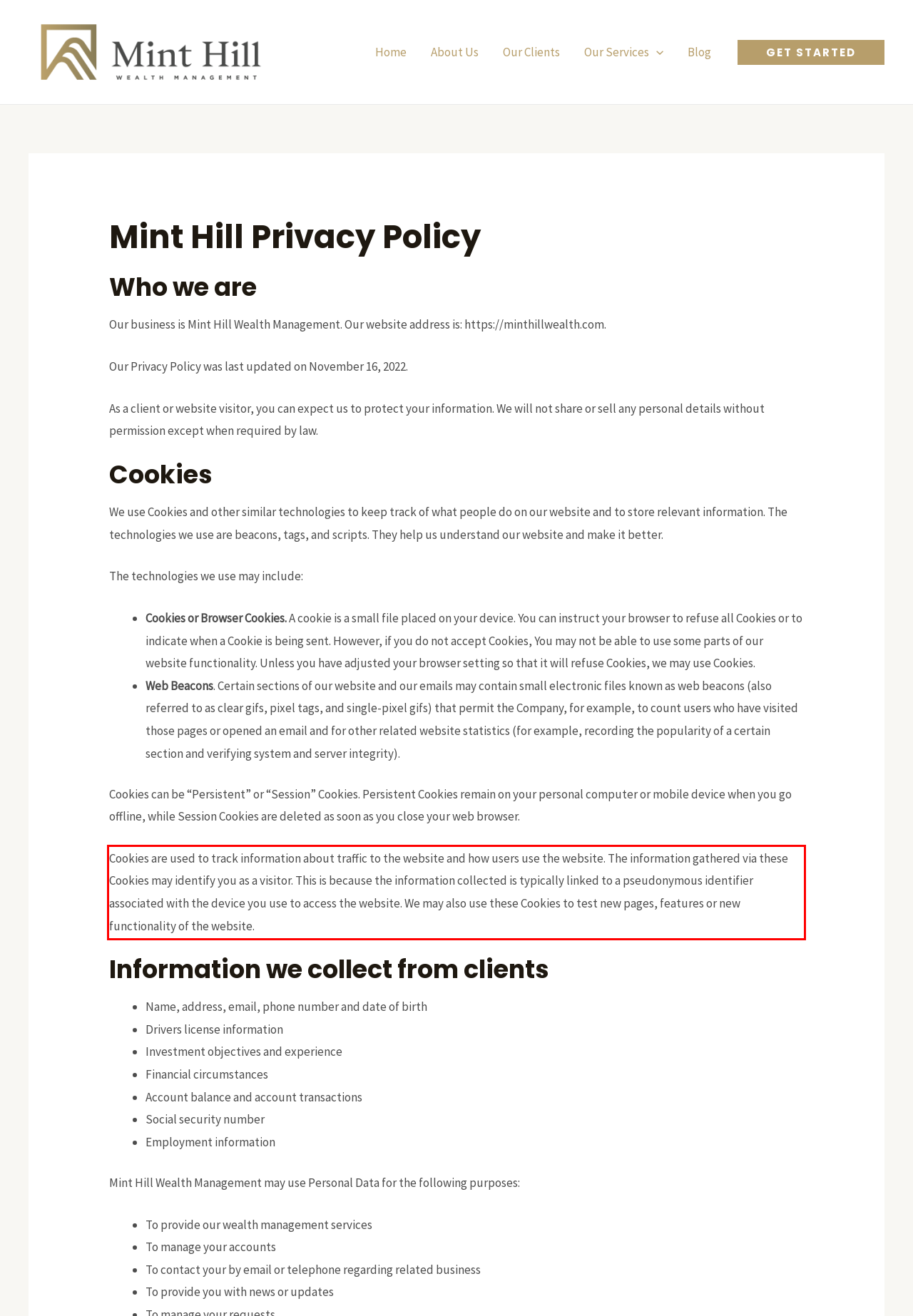Please use OCR to extract the text content from the red bounding box in the provided webpage screenshot.

Cookies are used to track information about traffic to the website and how users use the website. The information gathered via these Cookies may identify you as a visitor. This is because the information collected is typically linked to a pseudonymous identifier associated with the device you use to access the website. We may also use these Cookies to test new pages, features or new functionality of the website.